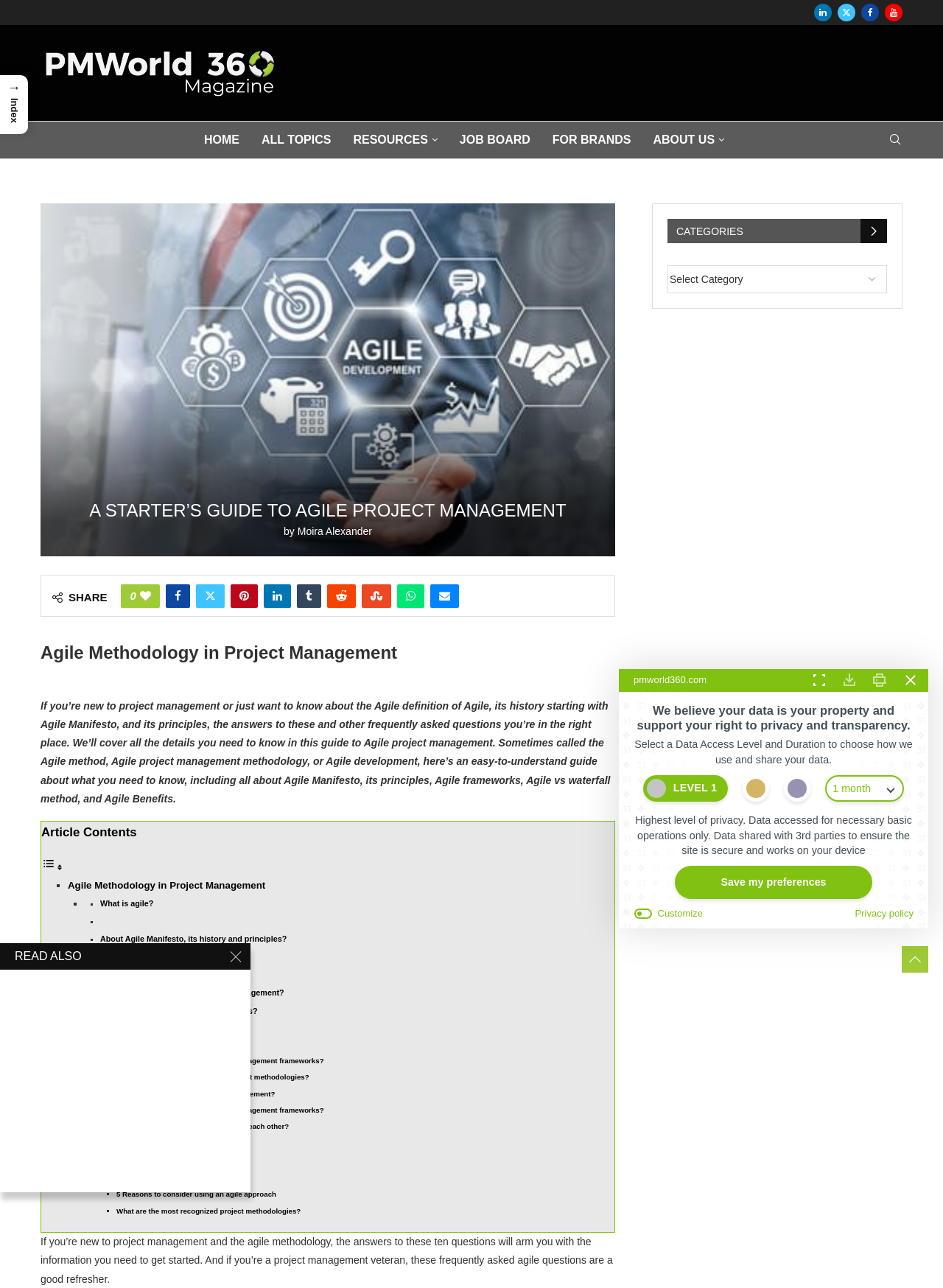Determine the bounding box coordinates for the UI element matching this description: "Agile Methodology in Project Management".

[0.072, 0.683, 0.281, 0.692]